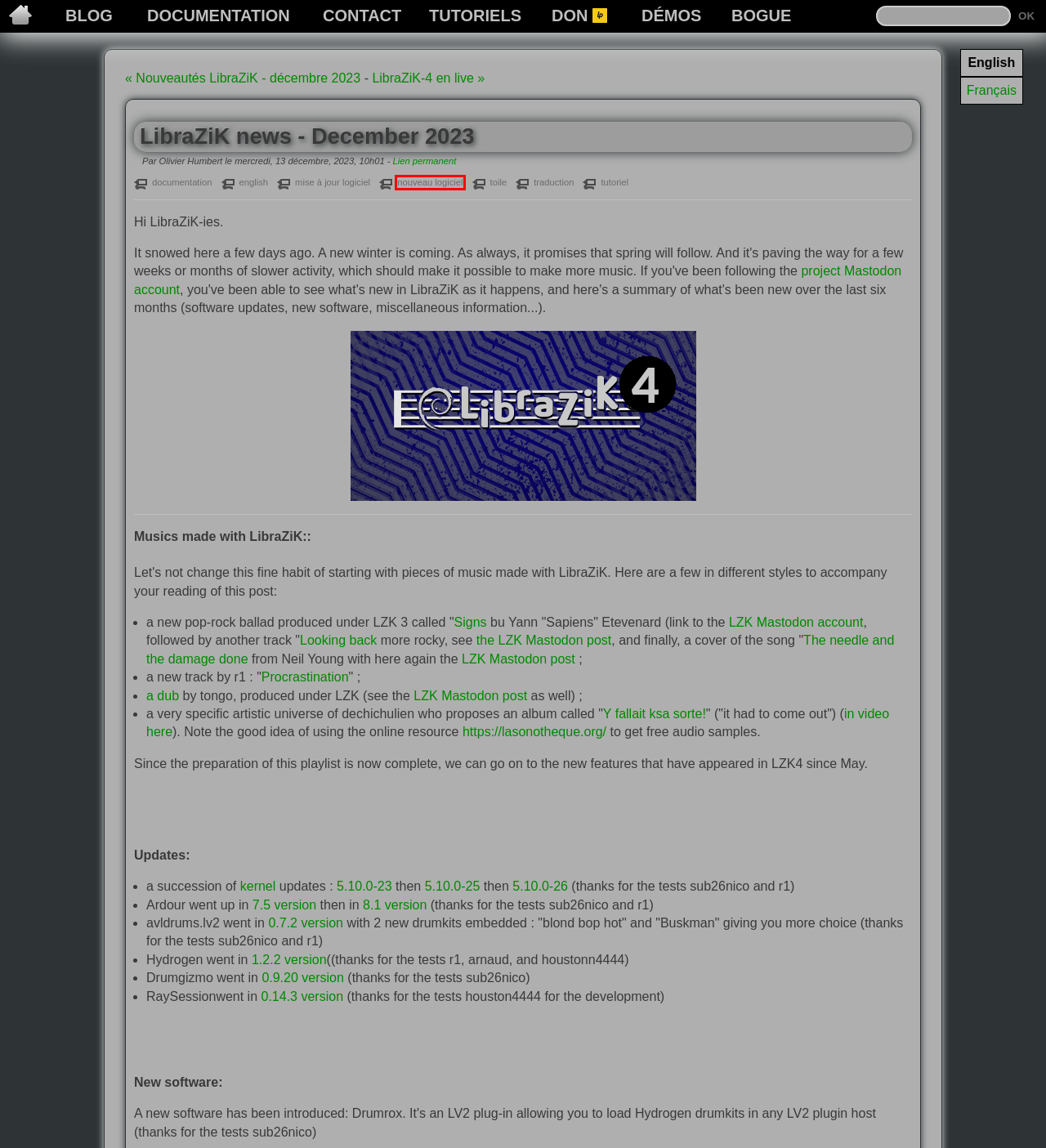You are looking at a webpage screenshot with a red bounding box around an element. Pick the description that best matches the new webpage after interacting with the element in the red bounding box. The possible descriptions are:
A. en:manuel:noyau [LibraZiK-4 - Documentation]
B. Mot-clé - nouveau logiciel - LibraZiK - Blog du projet
C. tag:tutoriels [LibraZiK-4 - Documentation]
D. LibraZiK studio audio - page de don
E. Mot-clé - mise à jour logiciel - LibraZiK - Blog du projet
F. LibraZiK-4 en live - LibraZiK - Blog du projet
G. Mot-clé - traduction - LibraZiK - Blog du projet
H. Mot-clé - documentation - LibraZiK - Blog du projet

B